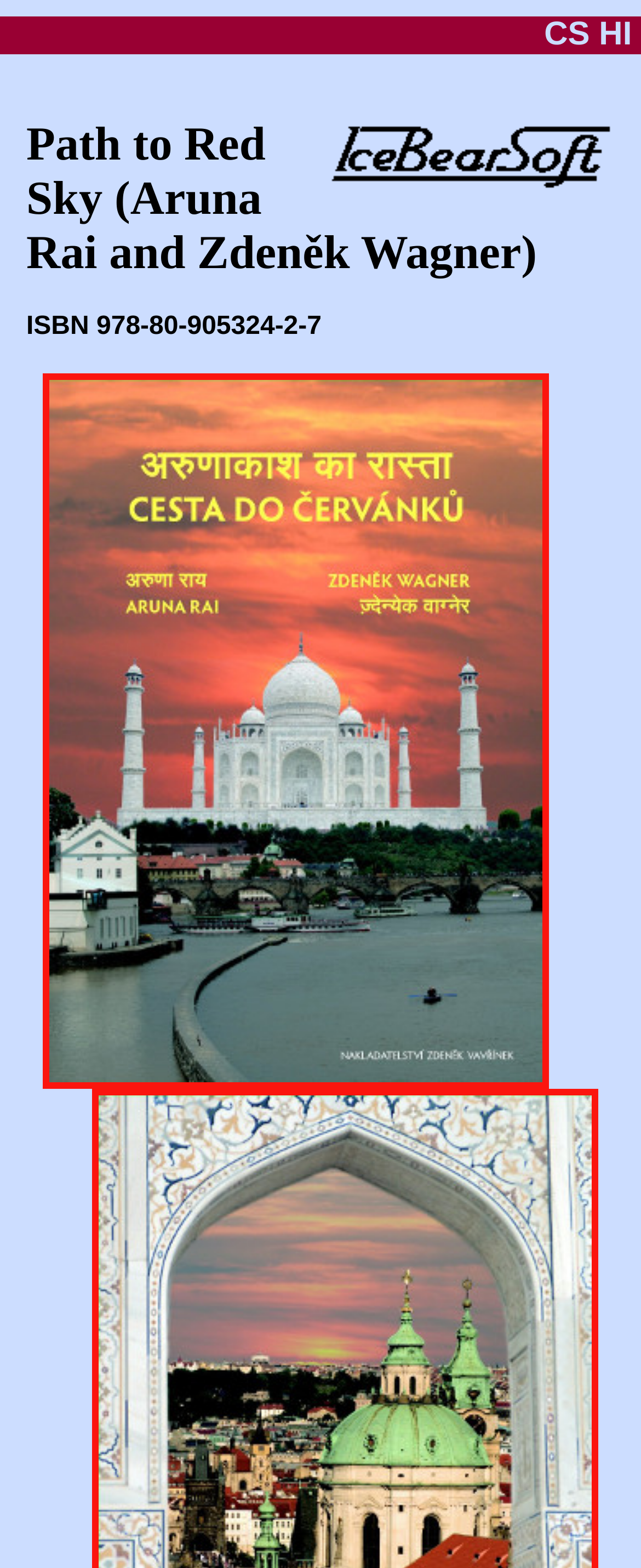Offer a detailed account of what is visible on the webpage.

The webpage is about "Path to Red Sky" by Aruna Rai and Zdeněk Wagner. At the top, there is a heading that includes the title of the book and the logo of "Ice Bear Soft", which is an image positioned to the right of the text. Below the heading, there is a line of text displaying the ISBN number of the book. 

To the right of the ISBN number, there is a large image of the front cover of the book, taking up most of the vertical space. At the very top right corner, there are three small links: "CS" and "HI", with a non-breaking space character in between.